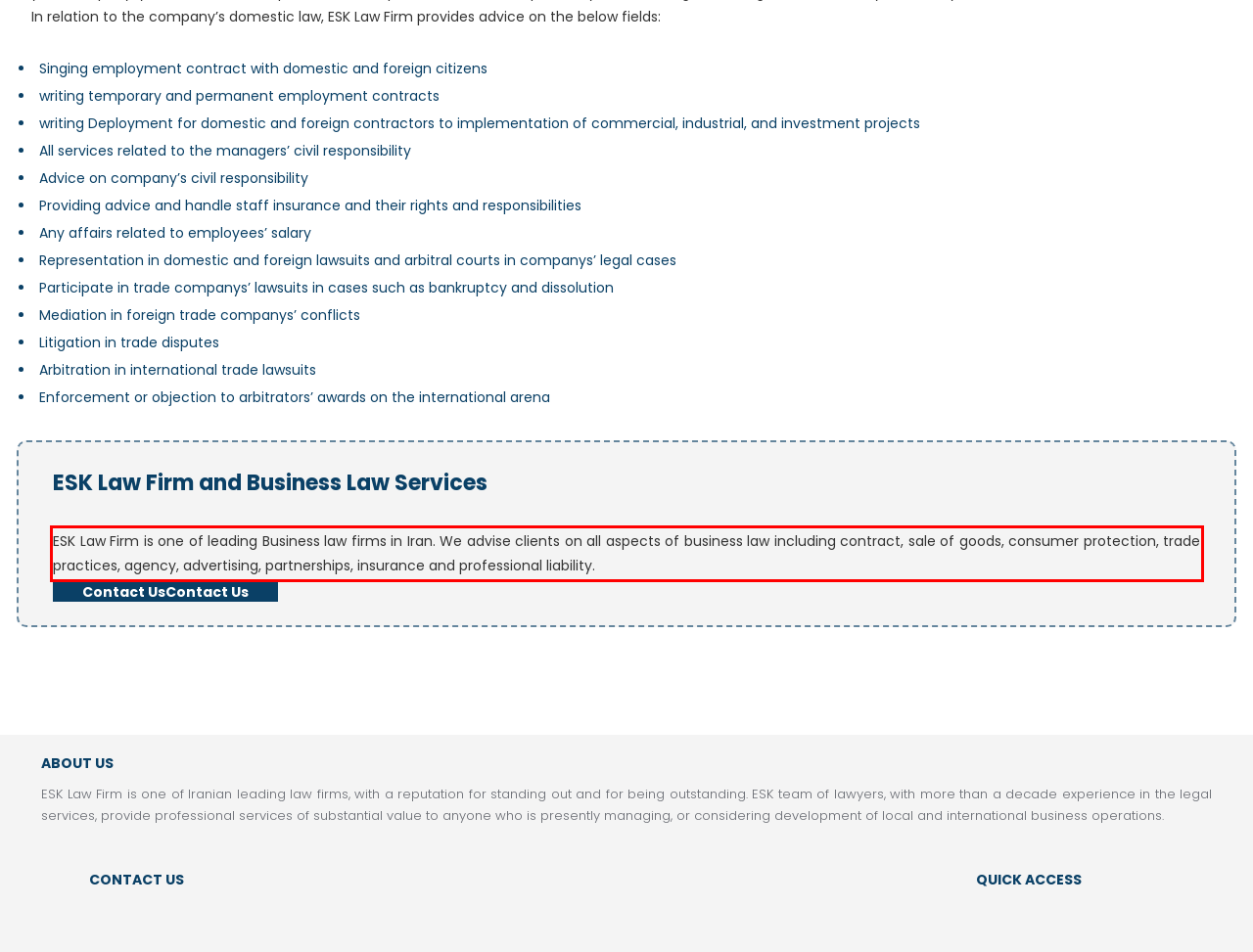Within the screenshot of the webpage, locate the red bounding box and use OCR to identify and provide the text content inside it.

ESK Law Firm is one of leading Business law firms in Iran. We advise clients on all aspects of business law including contract, sale of goods, consumer protection, trade practices, agency, advertising, partnerships, insurance and professional liability.